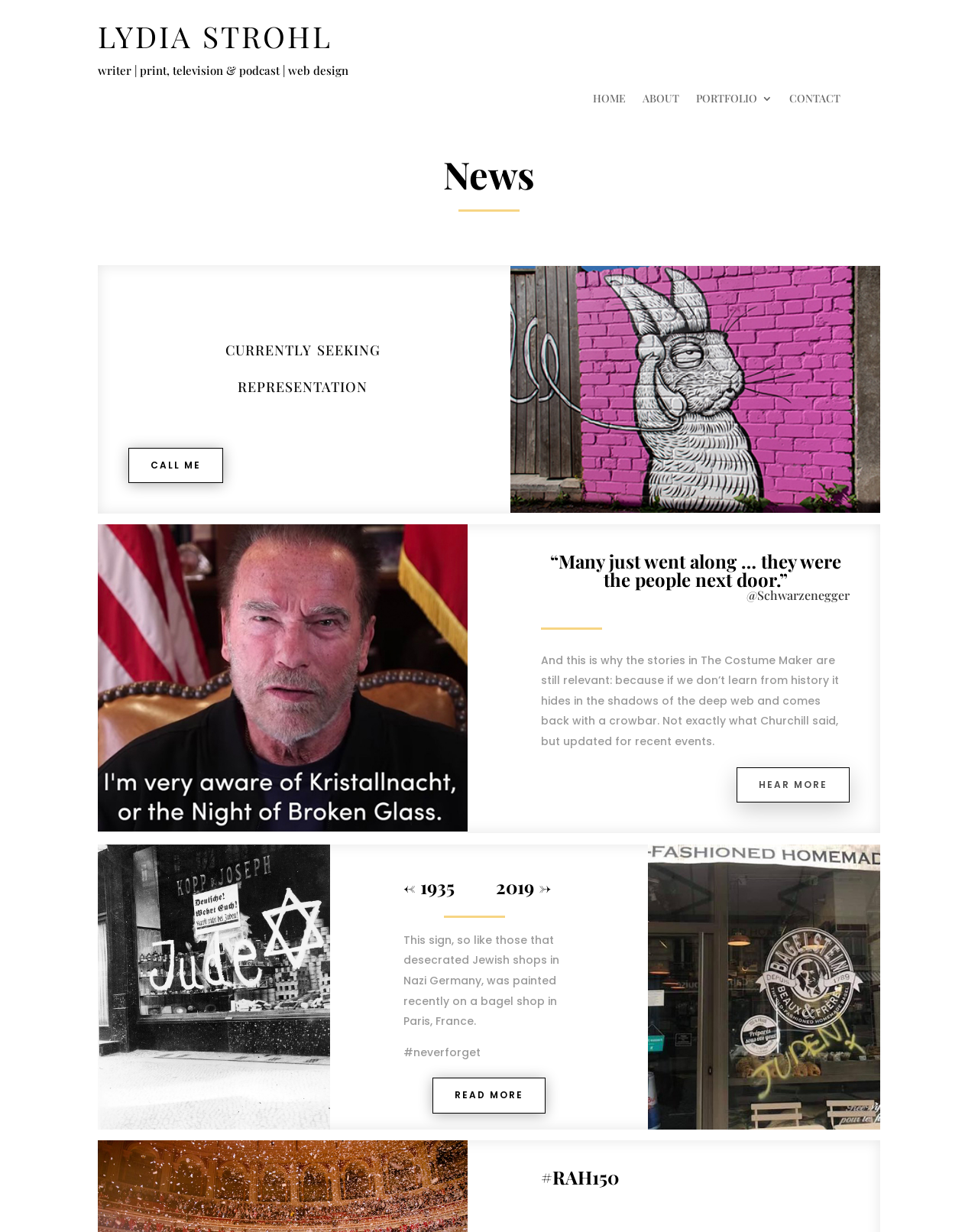What is the hashtag mentioned in the webpage?
Look at the image and respond with a one-word or short phrase answer.

#neverforget